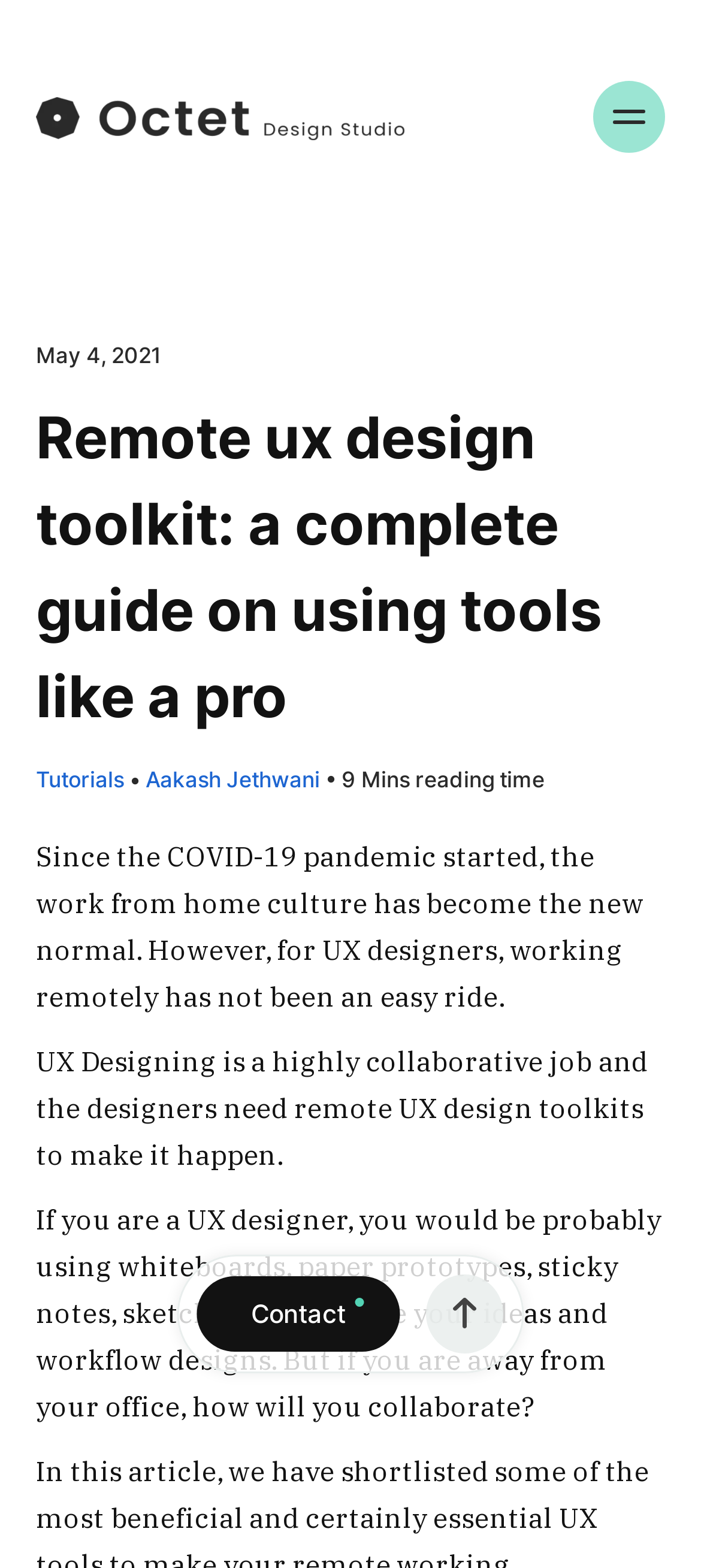Given the element description title="Octet Design Studio", specify the bounding box coordinates of the corresponding UI element in the format (top-left x, top-left y, bottom-right x, bottom-right y). All values must be between 0 and 1.

[0.051, 0.062, 0.577, 0.09]